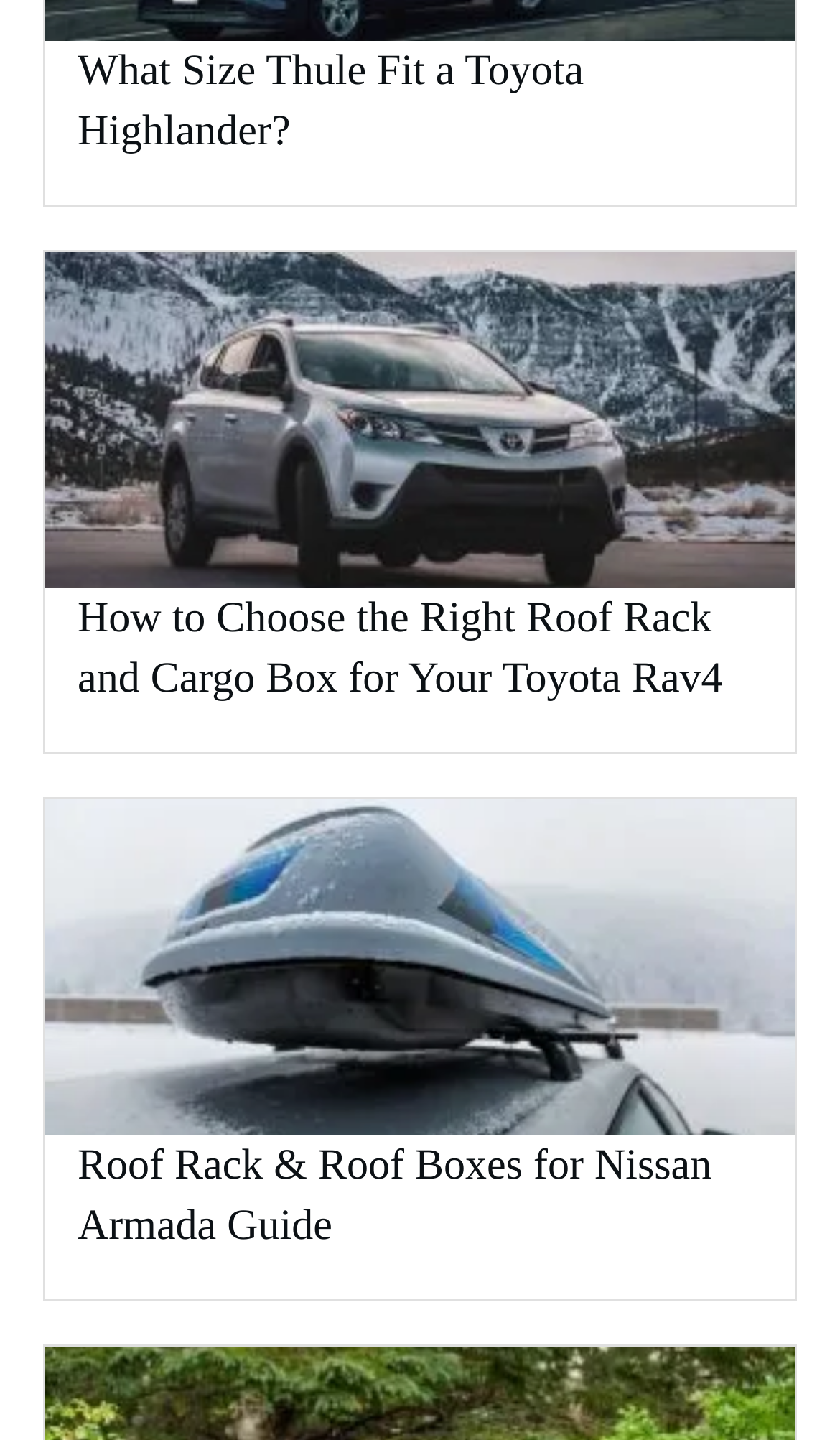What is the brand mentioned in the third article?
Please ensure your answer is as detailed and informative as possible.

The third article's heading is 'Roof Rack & Roof Boxes for Nissan Armada Guide' which indicates that the brand mentioned in the article is Nissan.